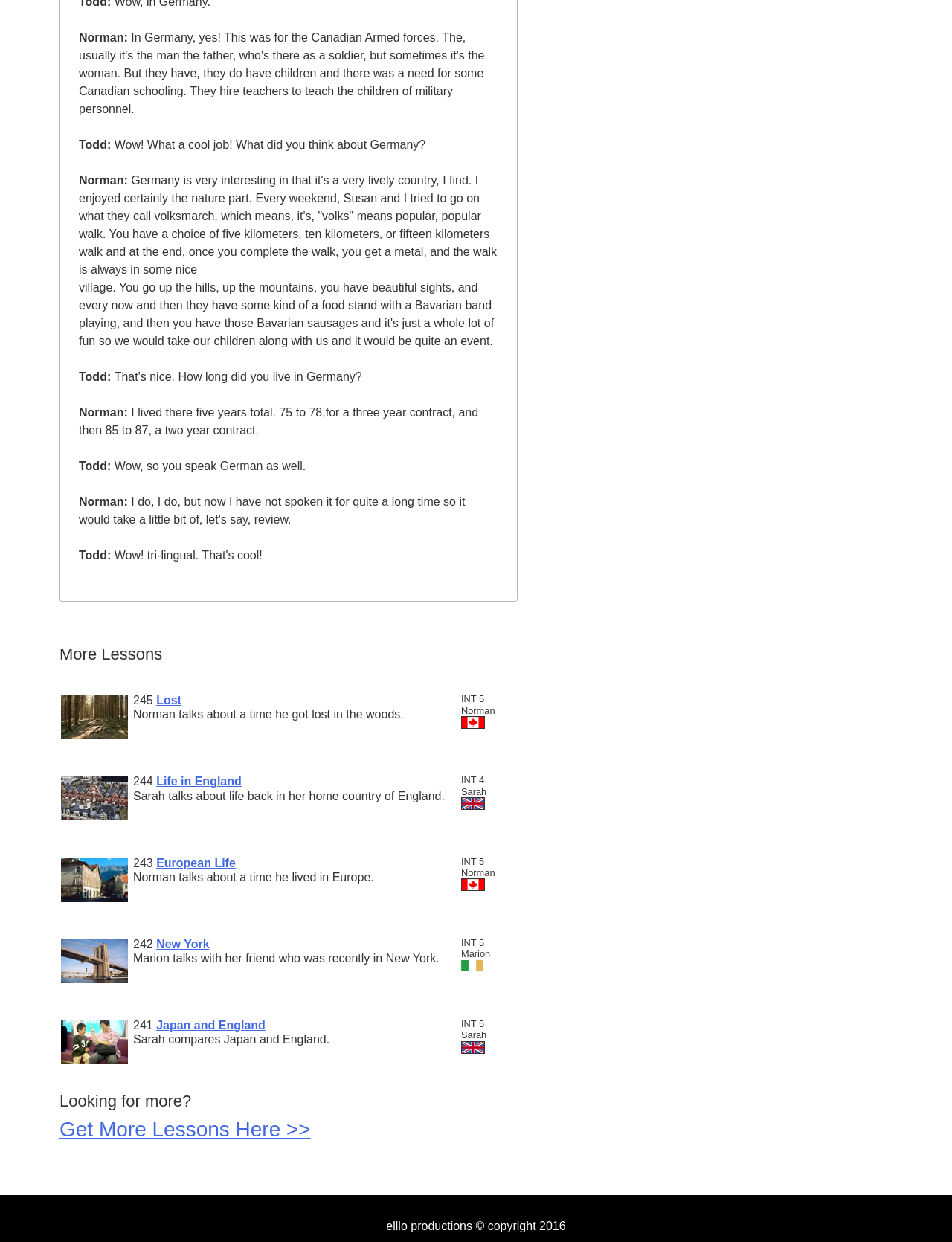Using the image as a reference, answer the following question in as much detail as possible:
How many years did Norman live in Germany?

Norman mentions that he lived in Germany for five years total, from 1975 to 1978 and then from 1985 to 1987.